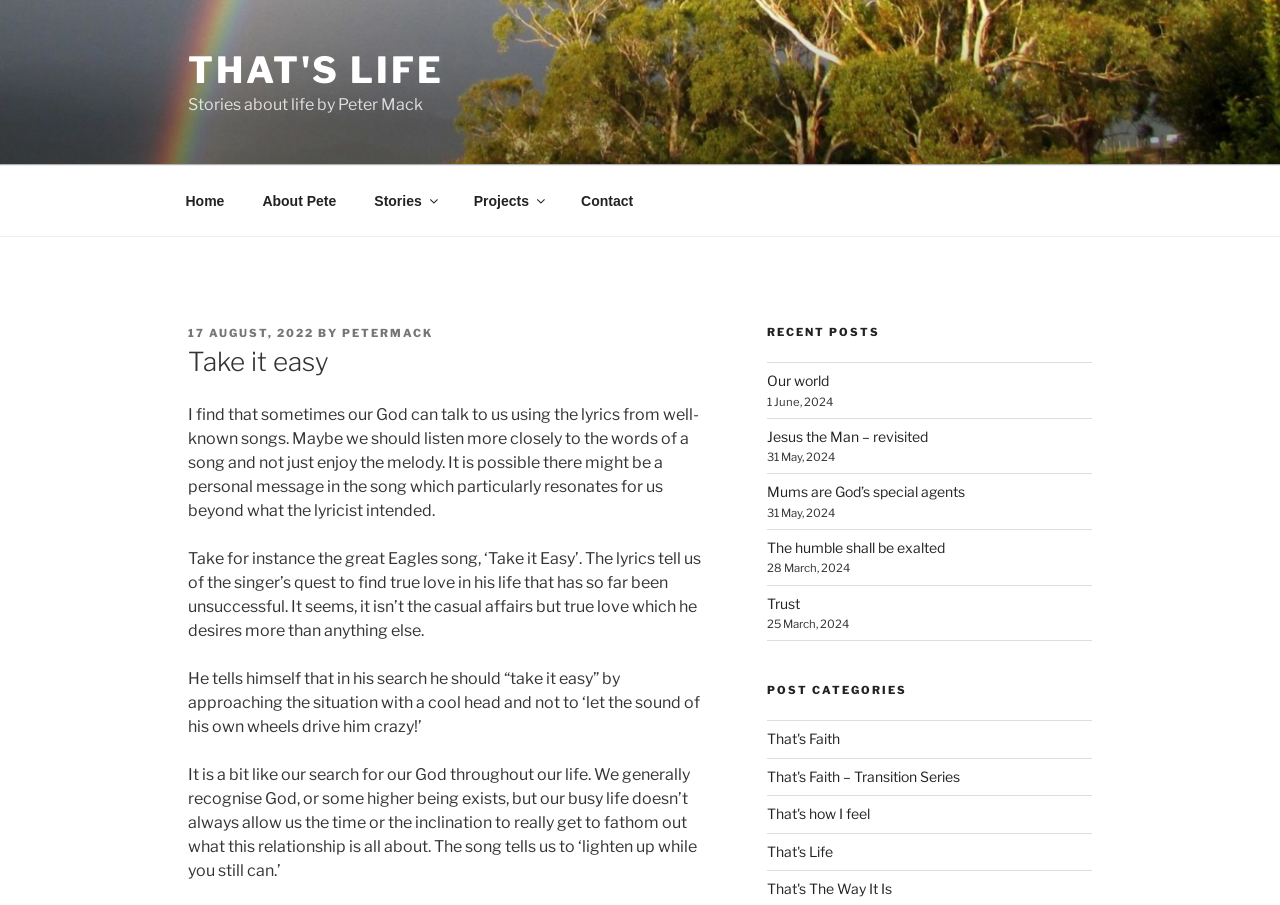What is the name of the author of the stories?
Could you give a comprehensive explanation in response to this question?

I found the answer by looking at the static text element 'Stories about life by Peter Mack' which is located at the top of the webpage, indicating that Peter Mack is the author of the stories.